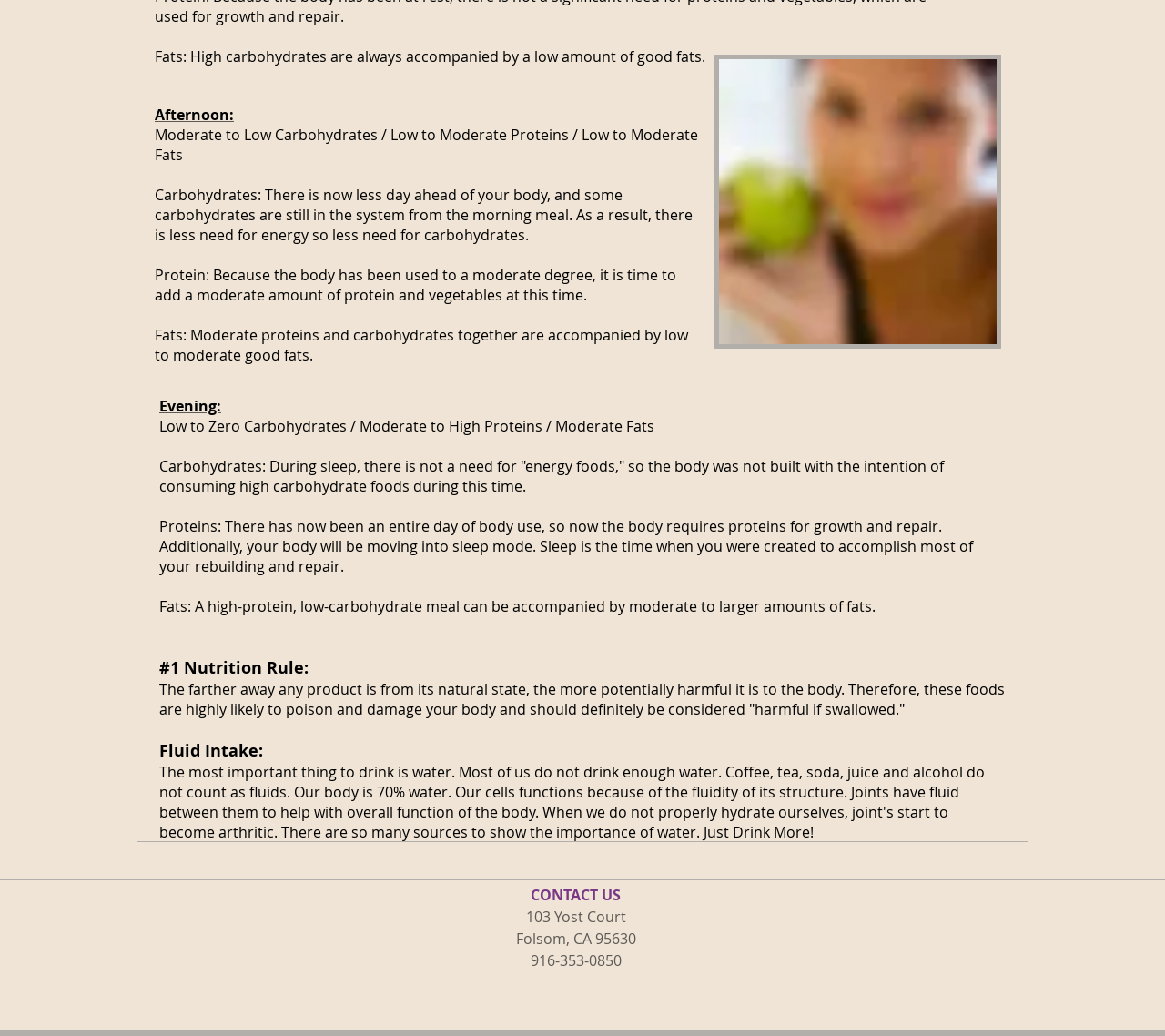Please determine the bounding box coordinates, formatted as (top-left x, top-left y, bottom-right x, bottom-right y), with all values as floating point numbers between 0 and 1. Identify the bounding box of the region described as: aria-label="Twitter Square"

[0.484, 0.946, 0.502, 0.966]